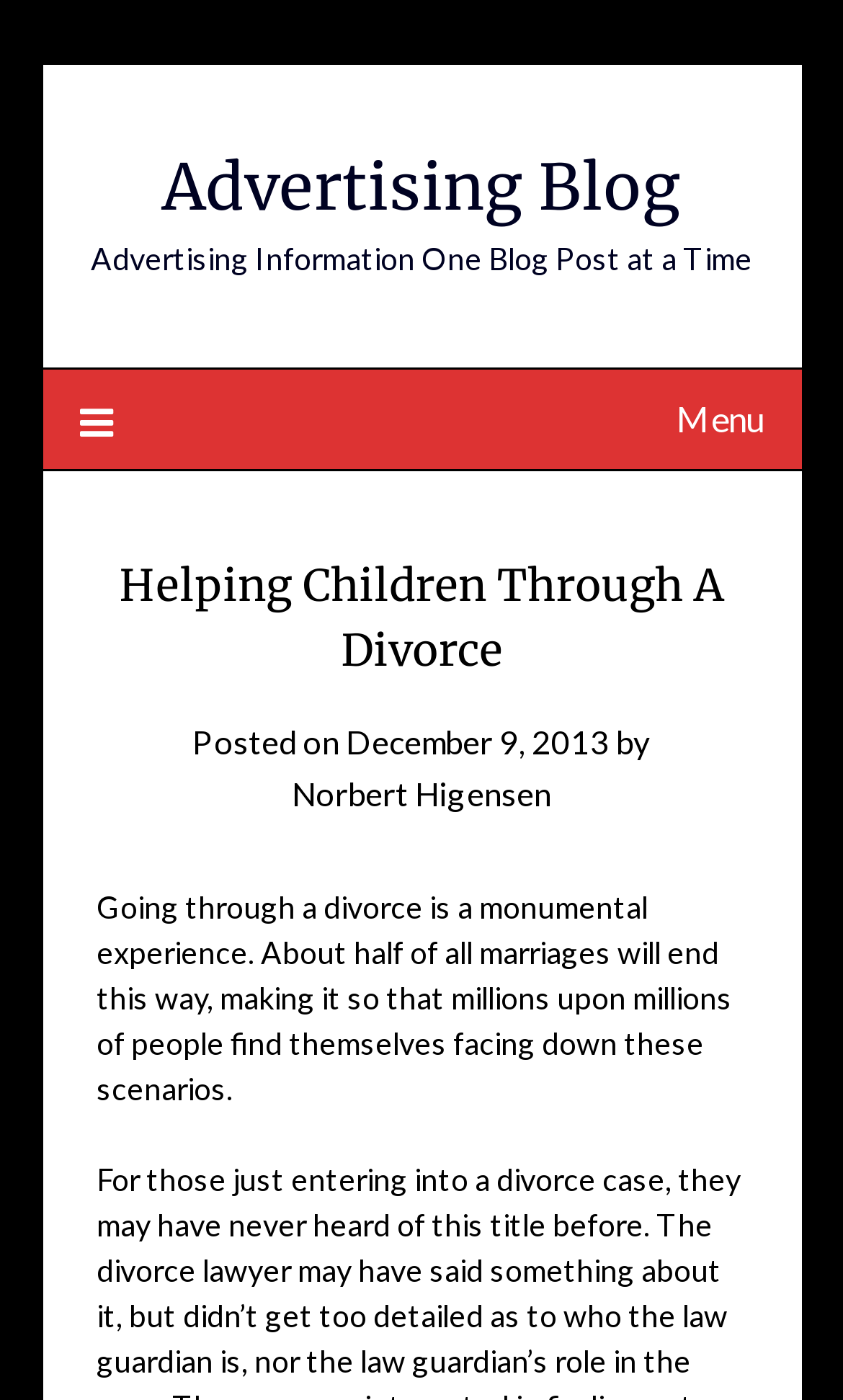Answer succinctly with a single word or phrase:
What is the purpose of the menu icon?

To expand the menu